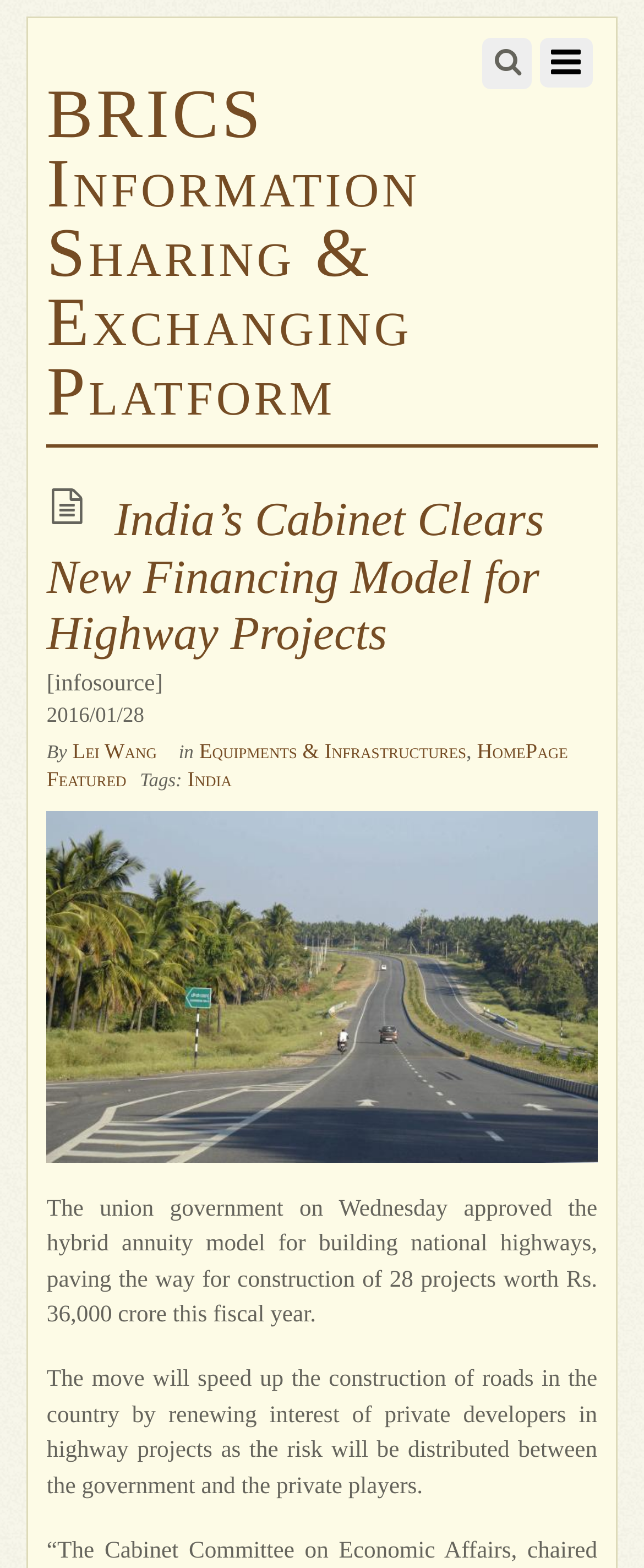For the element described, predict the bounding box coordinates as (top-left x, top-left y, bottom-right x, bottom-right y). All values should be between 0 and 1. Element description: Help

None